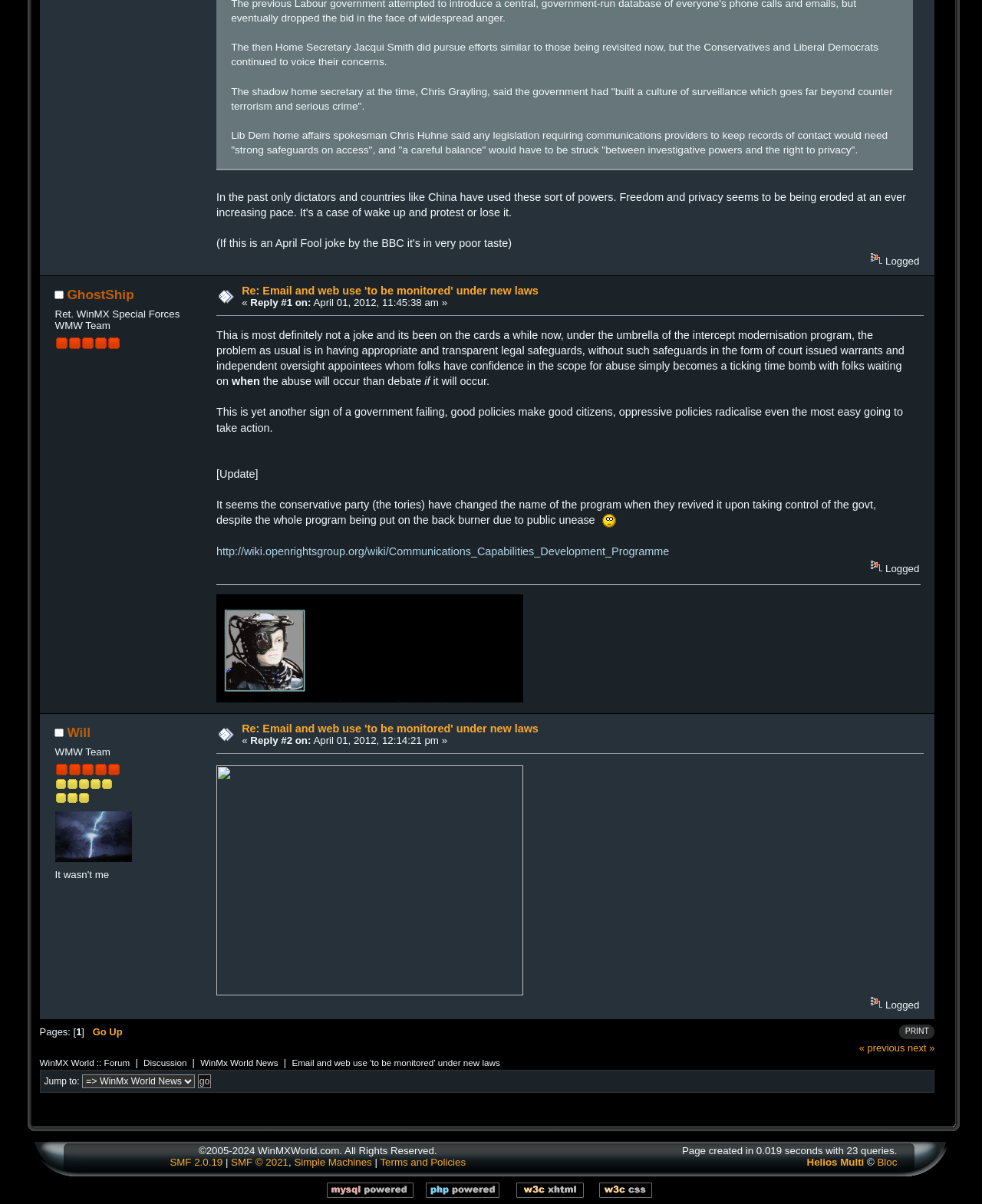Show the bounding box coordinates of the element that should be clicked to complete the task: "Click the 'next »' link".

[0.924, 0.866, 0.952, 0.875]